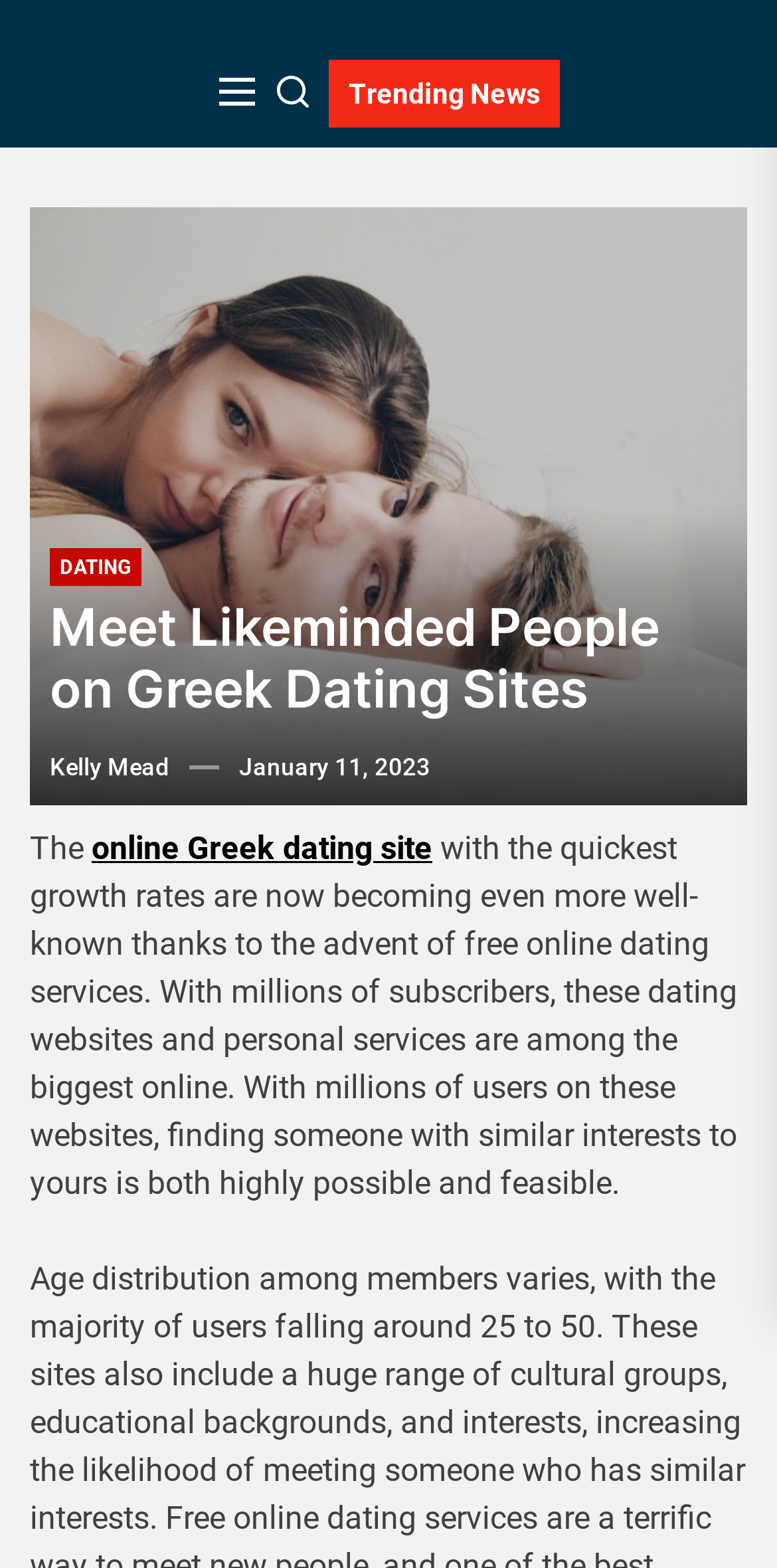Give a concise answer of one word or phrase to the question: 
How many users are on these dating websites?

millions